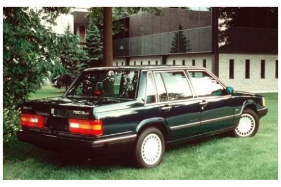Use a single word or phrase to answer the question:
What is the car model known for?

Elegant lines and prominent rear lights